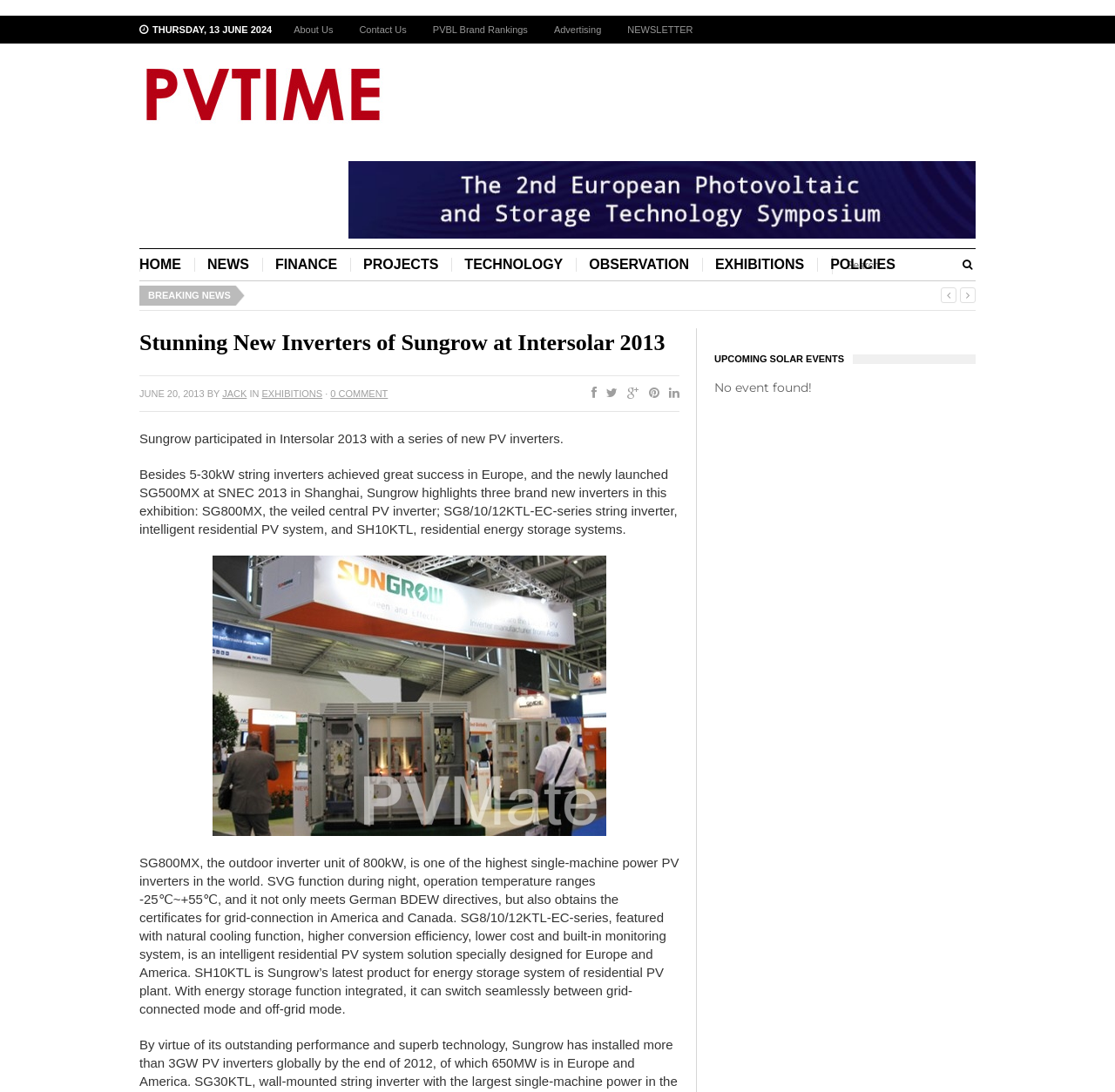Determine the bounding box coordinates of the section to be clicked to follow the instruction: "Search for something". The coordinates should be given as four float numbers between 0 and 1, formatted as [left, top, right, bottom].

[0.747, 0.235, 0.849, 0.251]